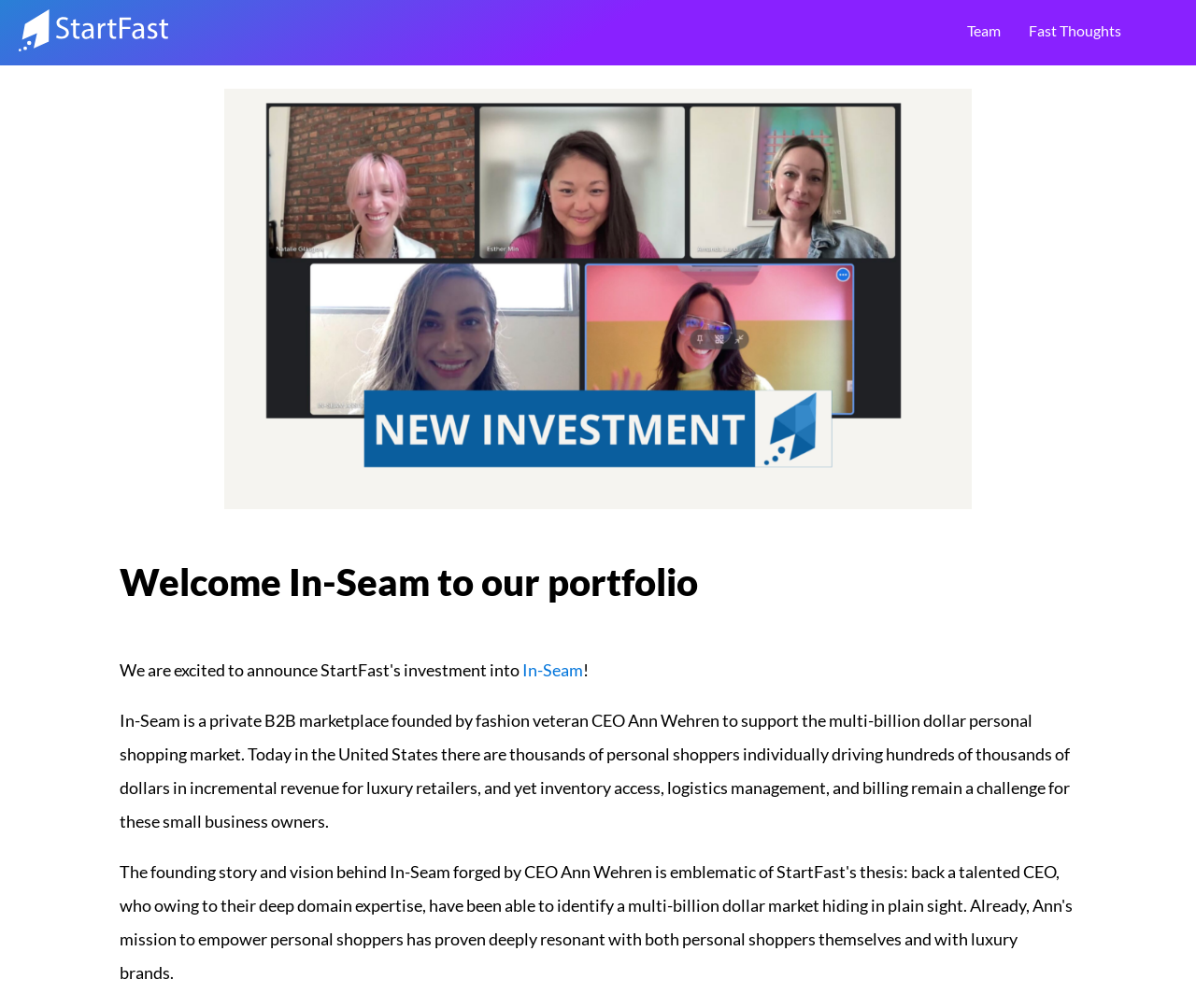Given the following UI element description: "Fast Thoughts", find the bounding box coordinates in the webpage screenshot.

[0.86, 0.018, 0.961, 0.042]